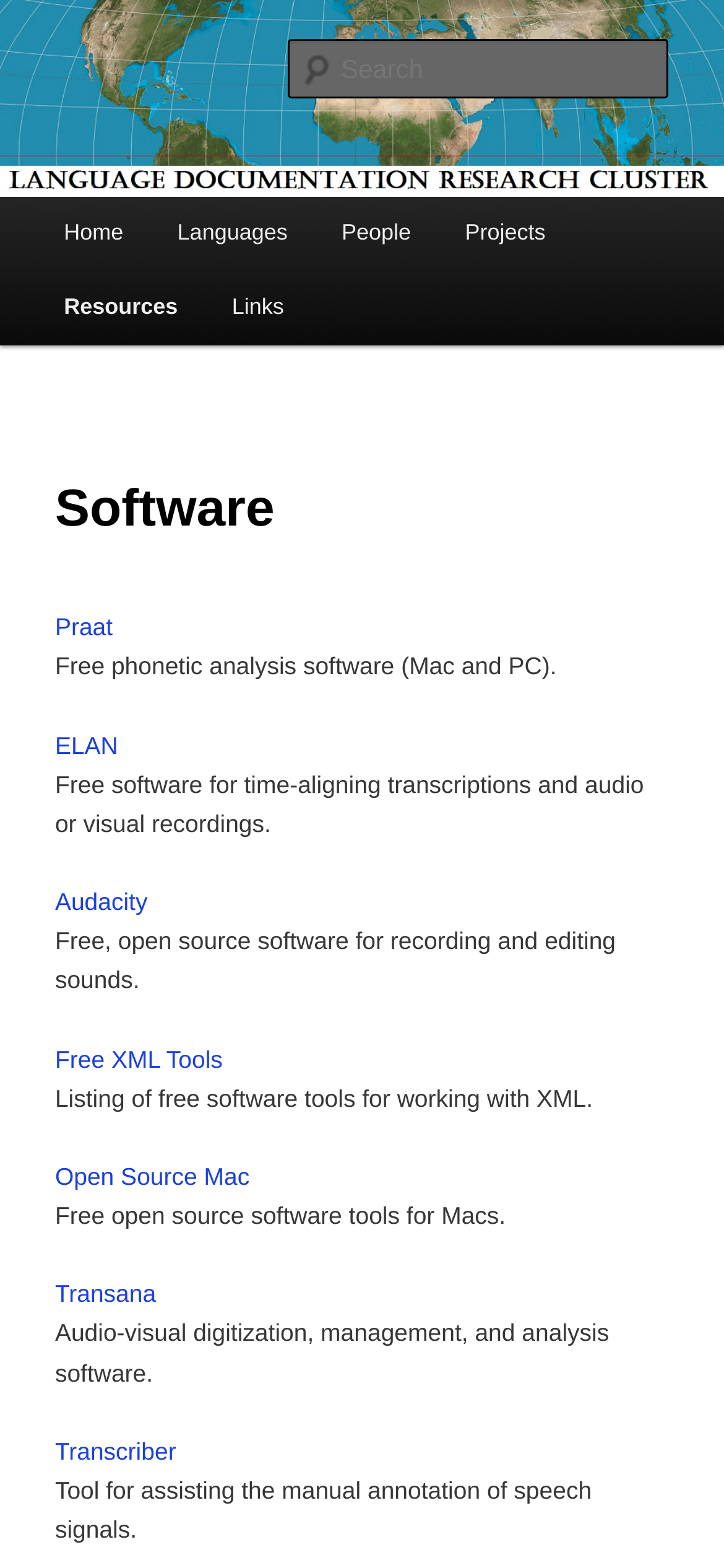Please examine the image and provide a detailed answer to the question: How many main menu items are there?

I looked at the main menu section and counted the number of links, which are Home, Languages, People, Projects, Resources, and Links.